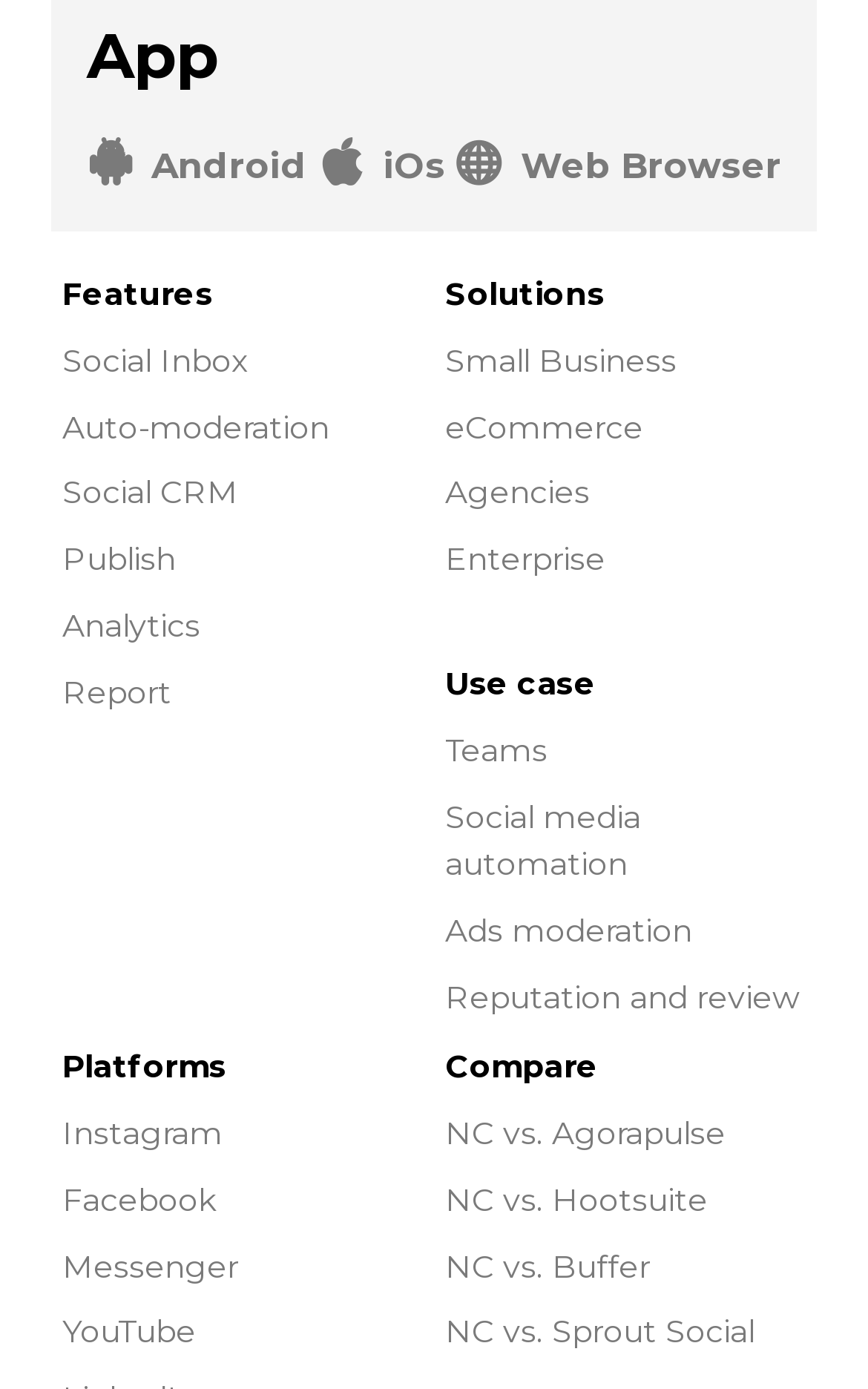Determine the bounding box coordinates in the format (top-left x, top-left y, bottom-right x, bottom-right y). Ensure all values are floating point numbers between 0 and 1. Identify the bounding box of the UI element described by: NC vs. Buffer

[0.513, 0.897, 0.749, 0.926]